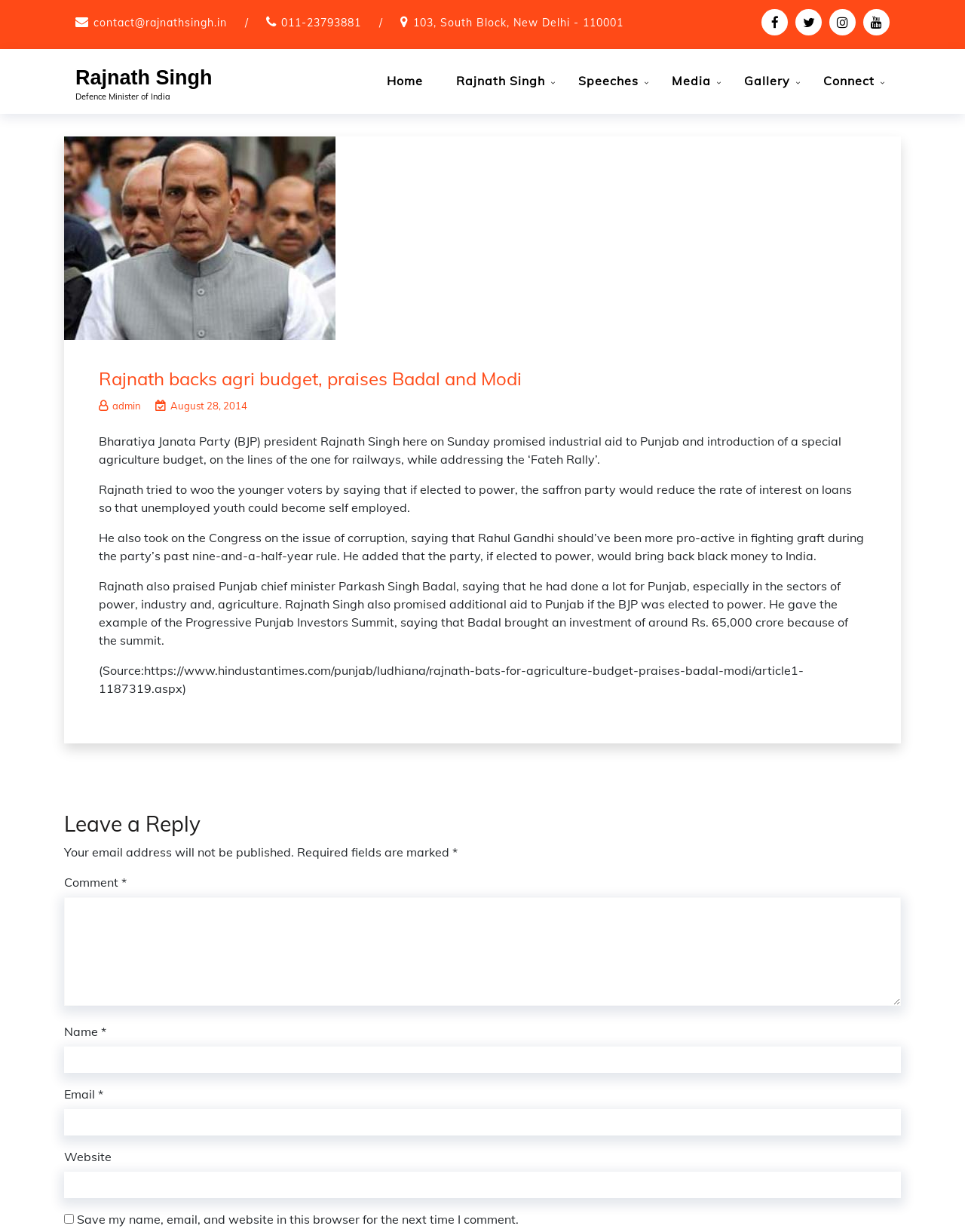Please give a concise answer to this question using a single word or phrase: 
What is the topic of the article?

Rajnath backs agri budget, praises Badal and Modi